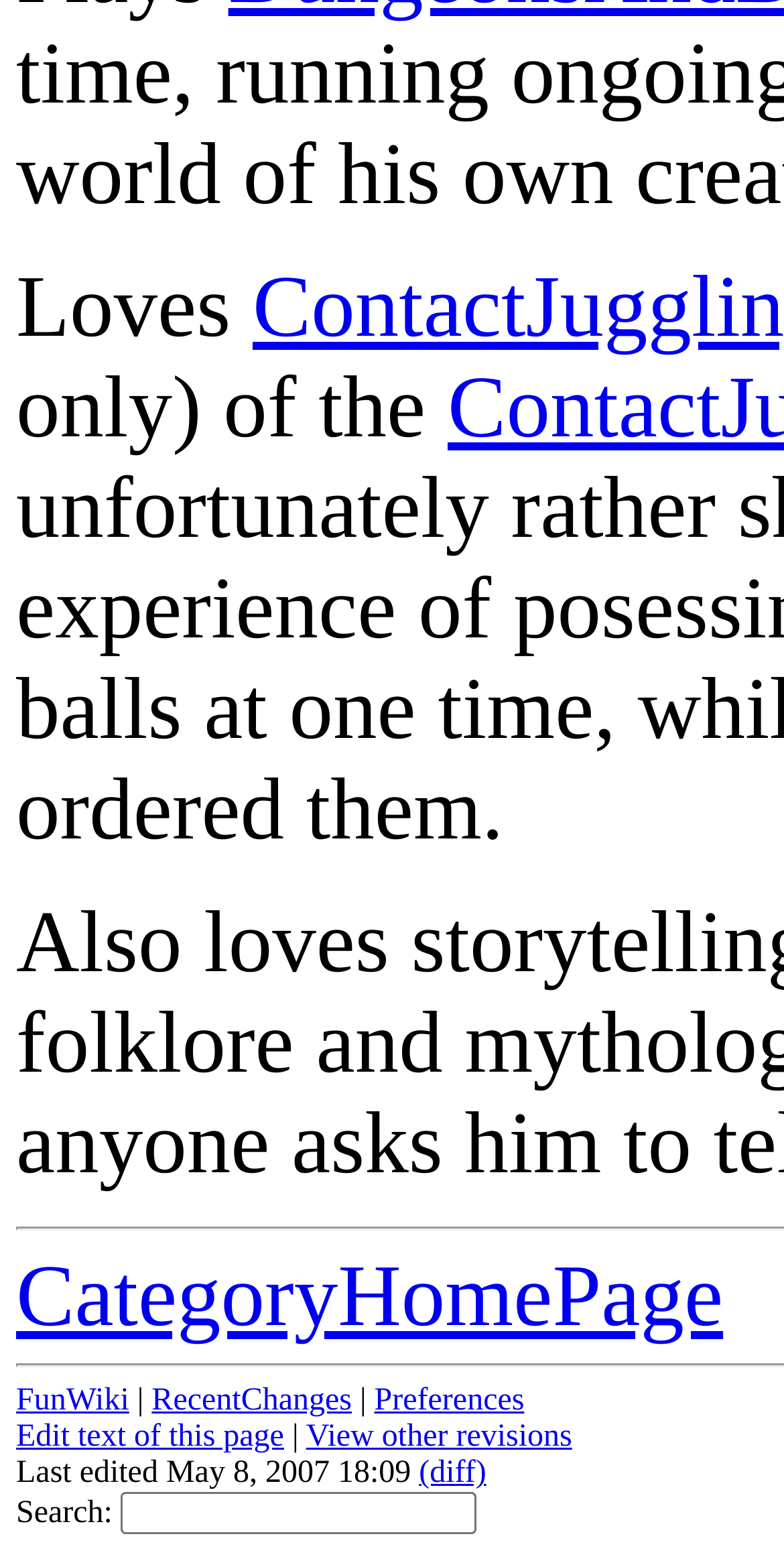Using the description "(diff)", predict the bounding box of the relevant HTML element.

[0.534, 0.93, 0.62, 0.951]